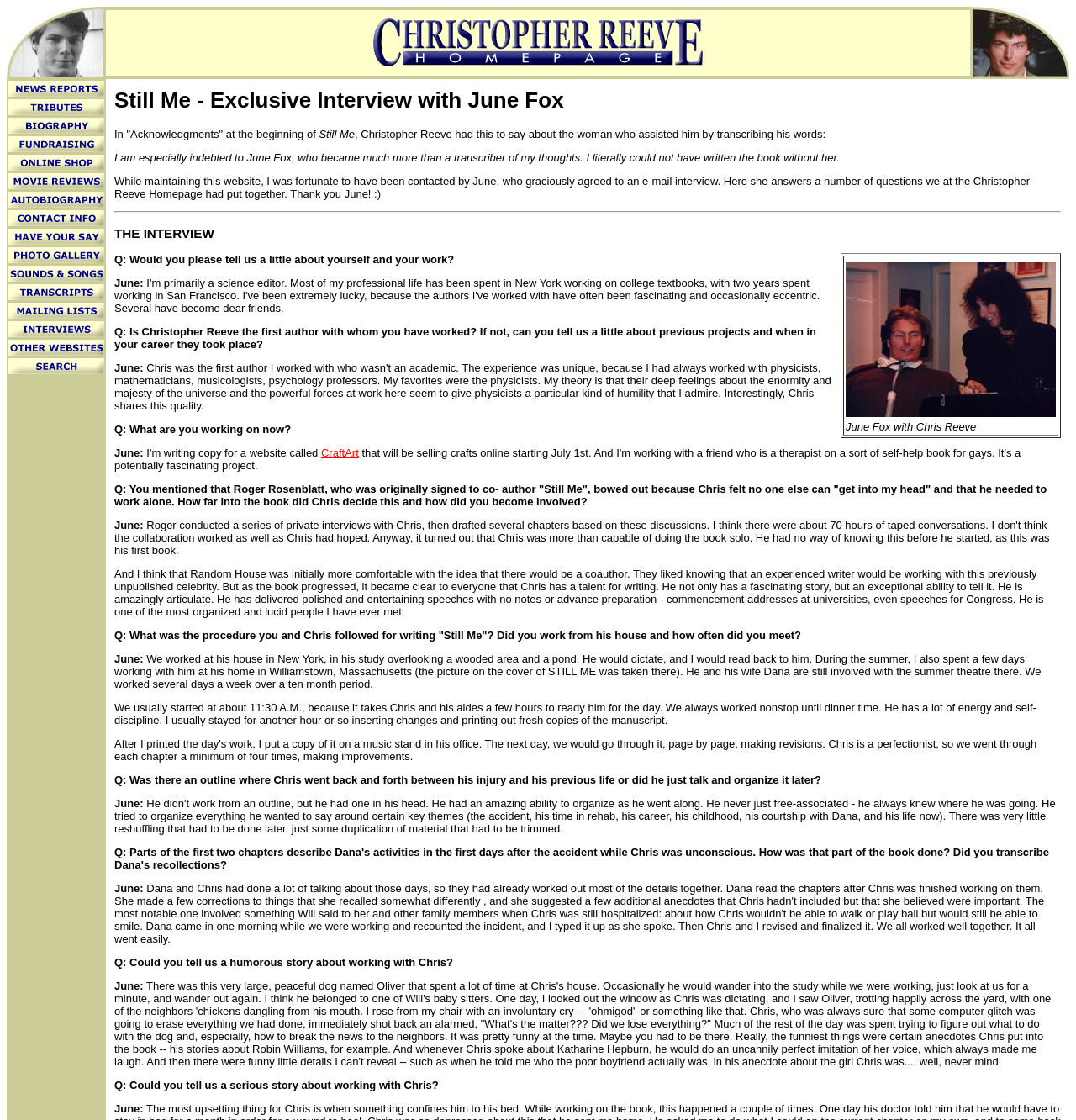Identify the bounding box coordinates for the UI element that matches this description: "alt="Transcripts" name="transcripts"".

[0.006, 0.258, 0.098, 0.271]